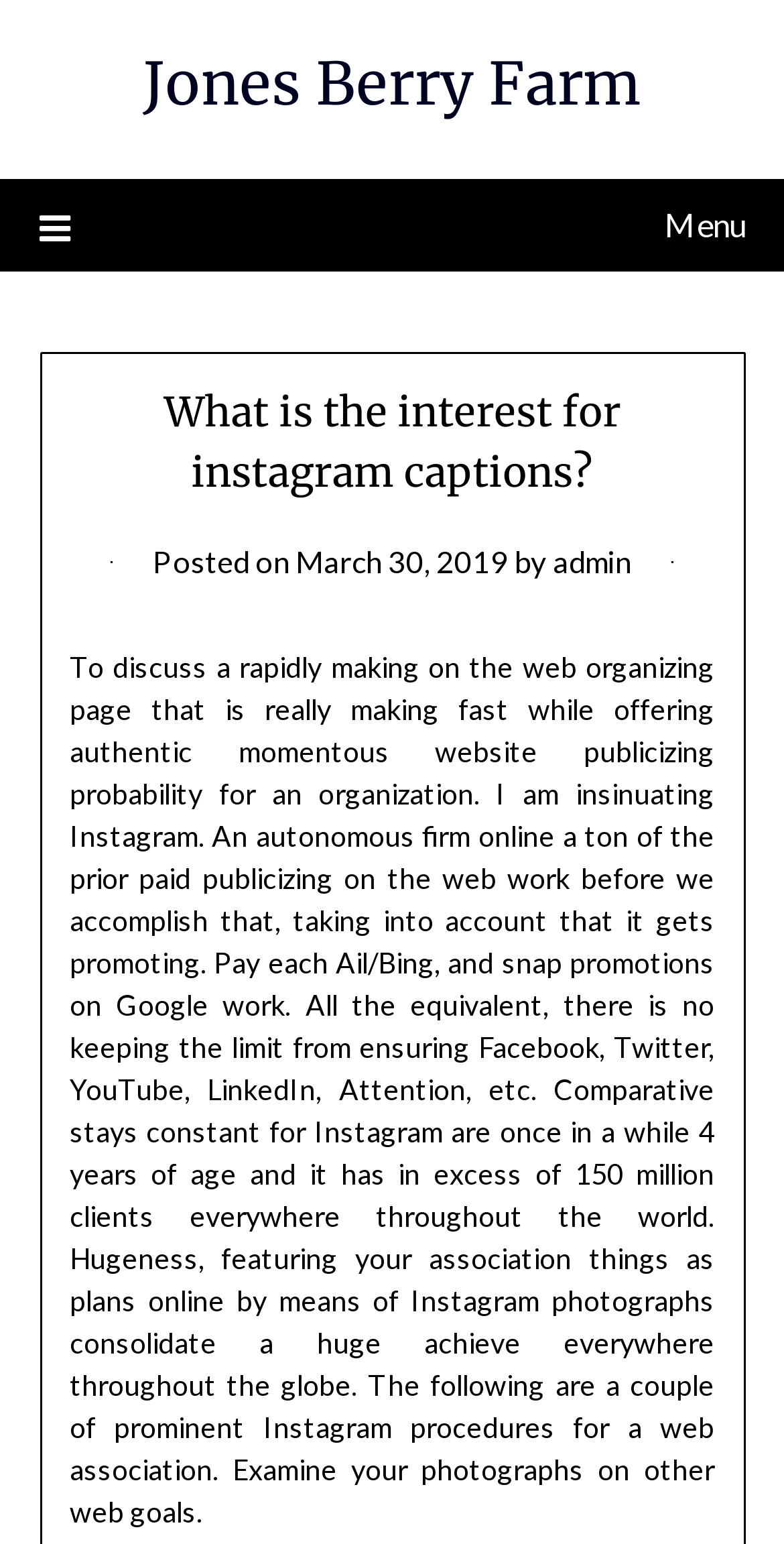Please answer the following question as detailed as possible based on the image: 
How many million clients does Instagram have?

I found the number of clients Instagram has by reading the text content of the webpage, which mentions that Instagram has in excess of 150 million clients everywhere throughout the world.